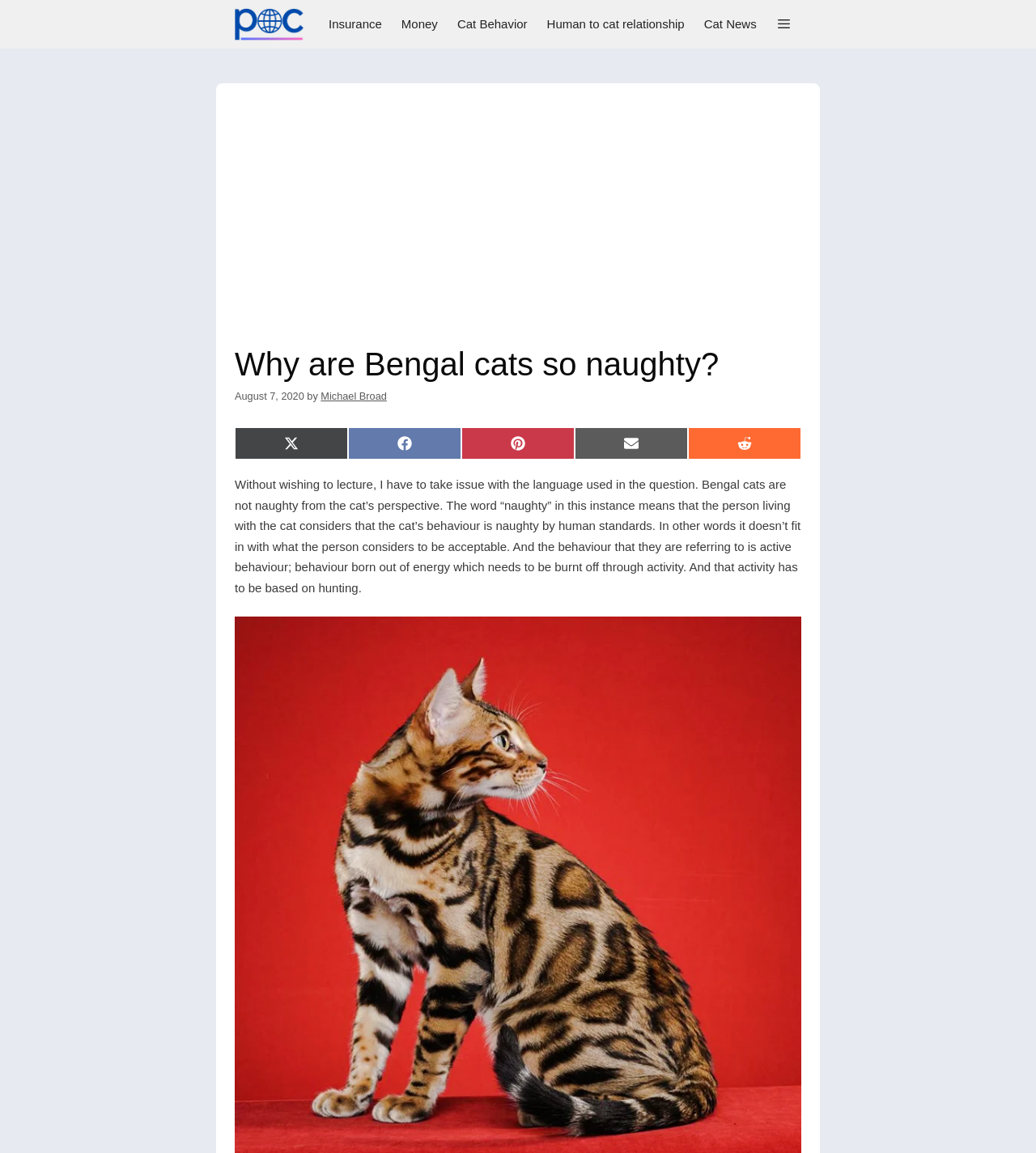Who wrote the article?
Using the image, elaborate on the answer with as much detail as possible.

The author of the article is Michael Broad, as indicated by the link 'Michael Broad' next to the text 'by'.